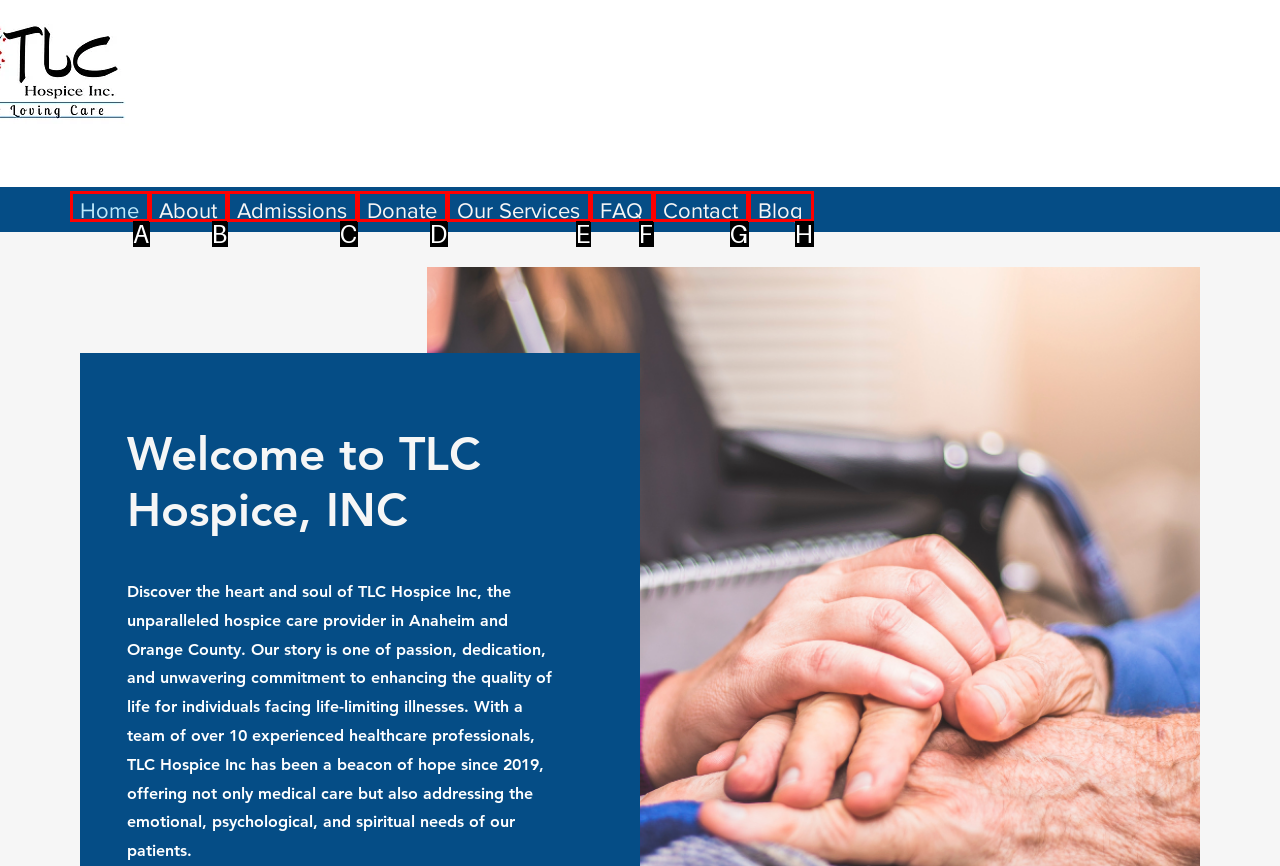Identify the HTML element that matches the description: Home
Respond with the letter of the correct option.

A